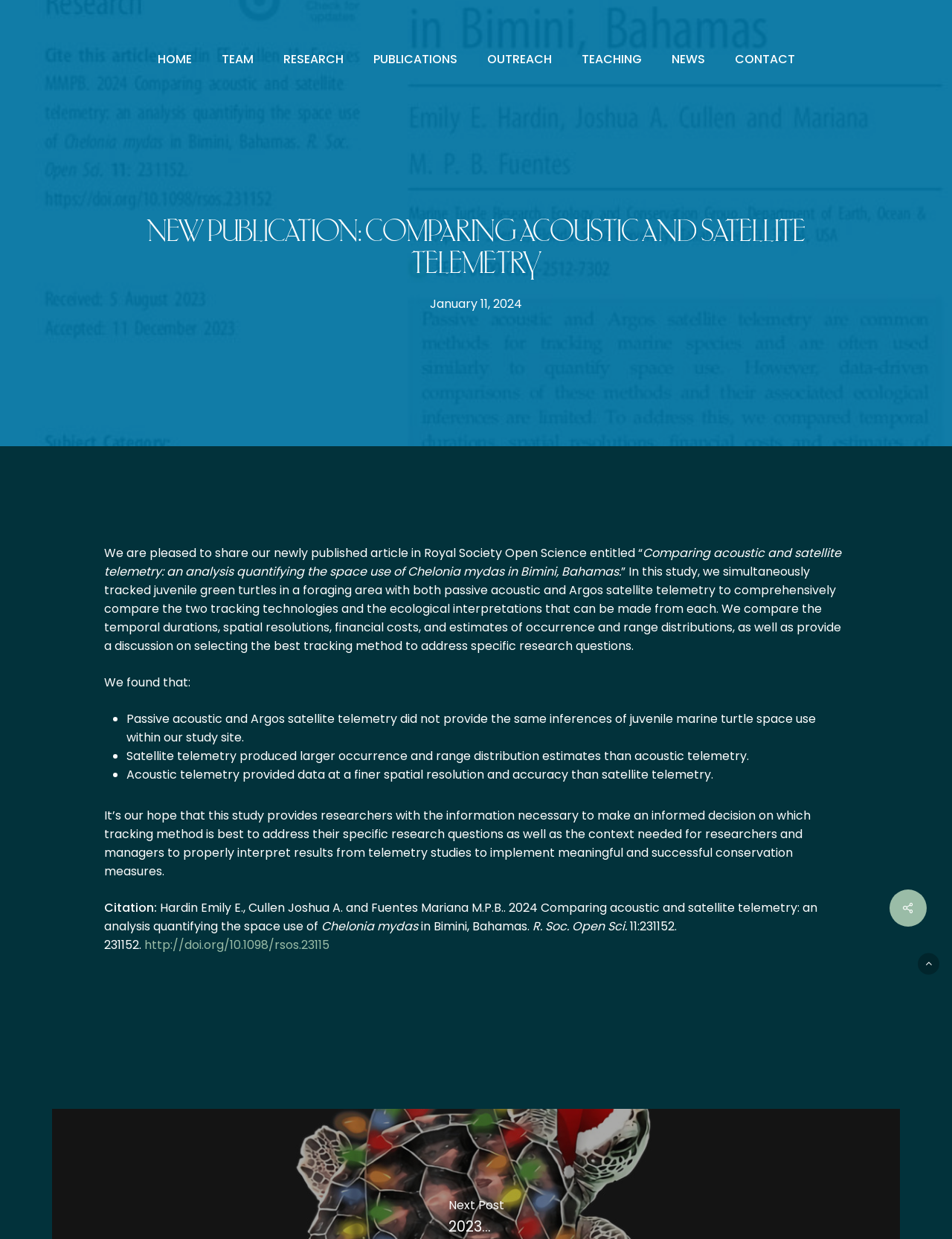How many authors are listed for the article?
Respond with a short answer, either a single word or a phrase, based on the image.

Three